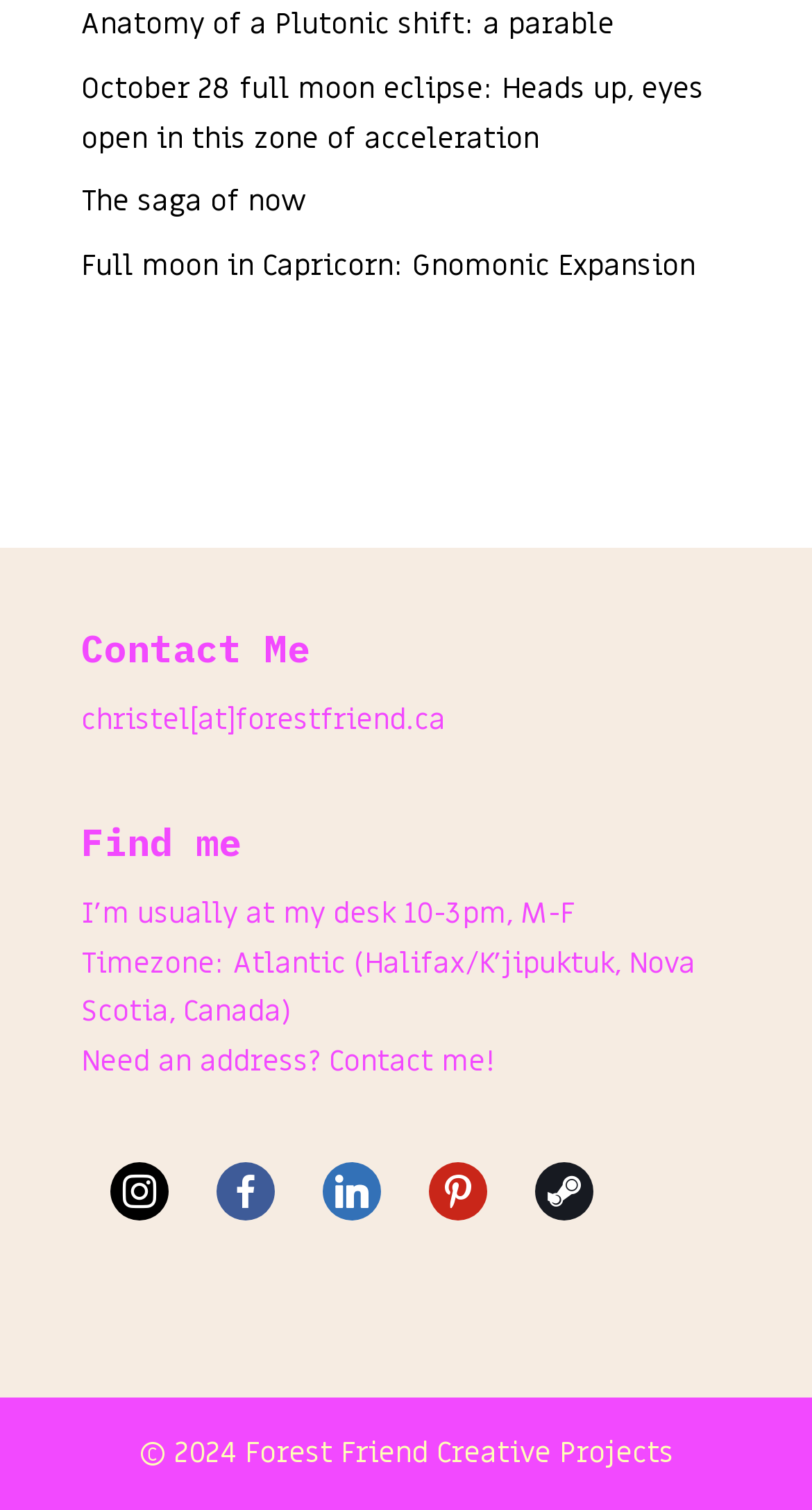What type of projects does the author work on?
From the screenshot, supply a one-word or short-phrase answer.

Creative Projects